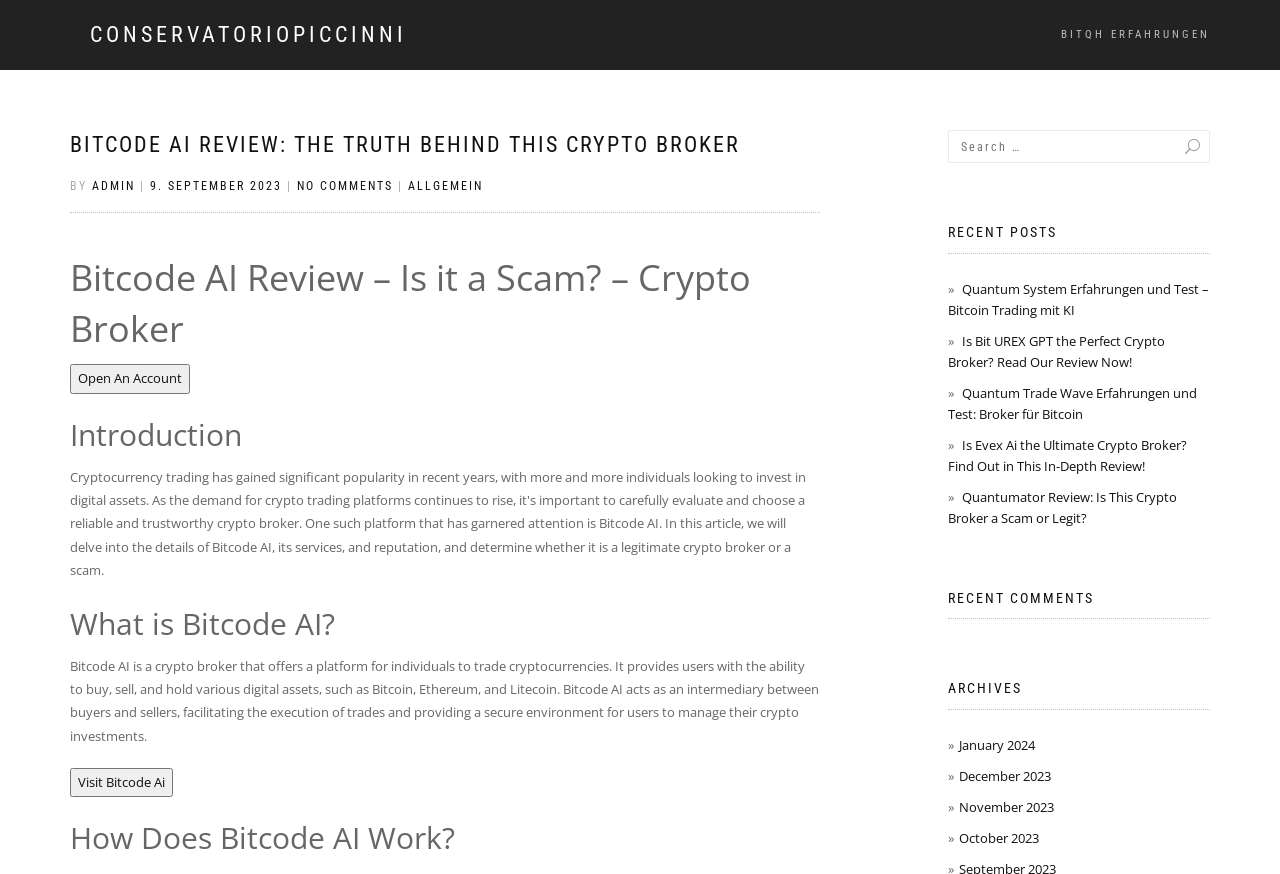Who is the author of the review?
Using the visual information, reply with a single word or short phrase.

Admin